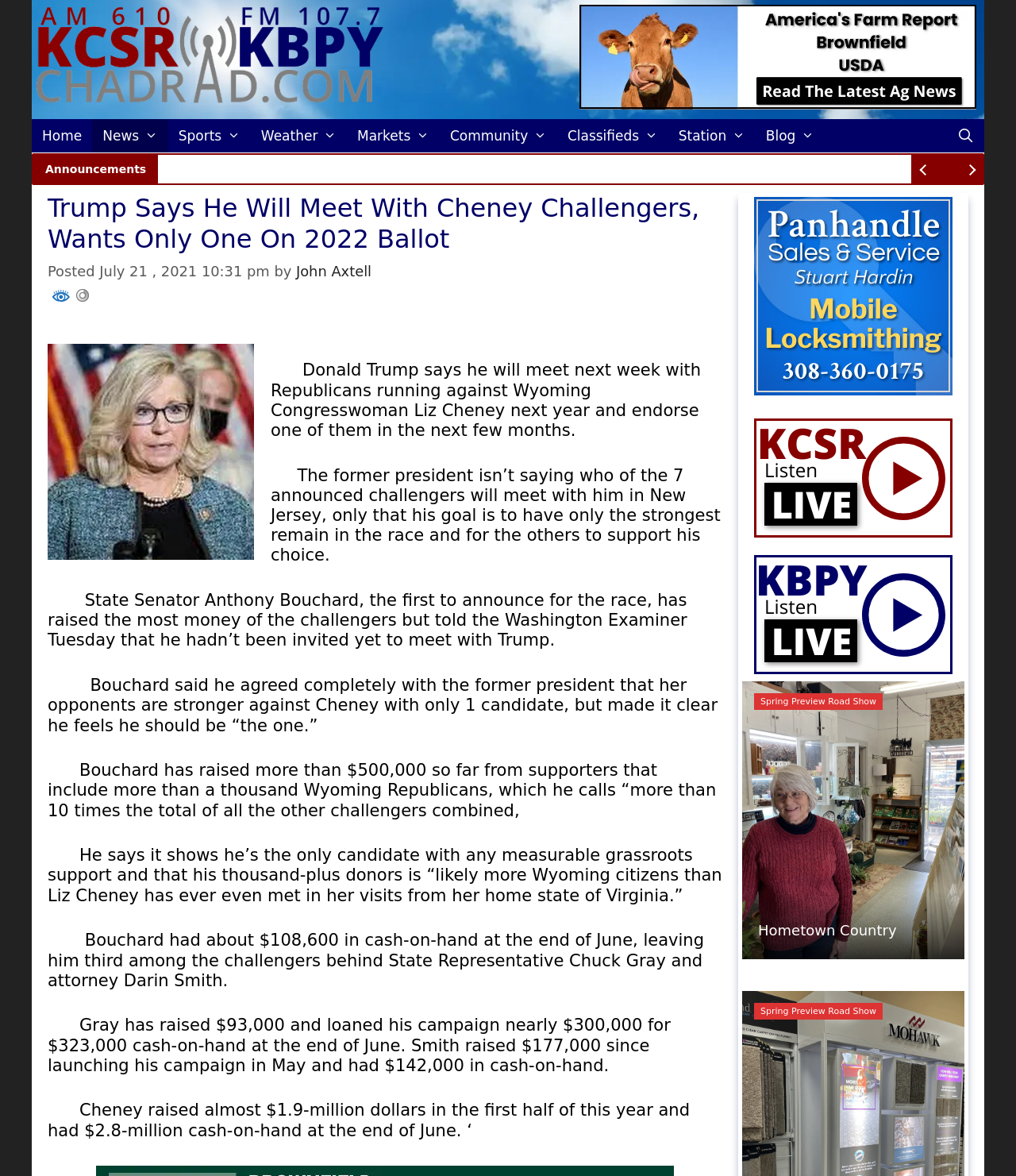Pinpoint the bounding box coordinates of the area that should be clicked to complete the following instruction: "Search for Spring Preview Road Show". The coordinates must be given as four float numbers between 0 and 1, i.e., [left, top, right, bottom].

[0.742, 0.59, 0.869, 0.604]